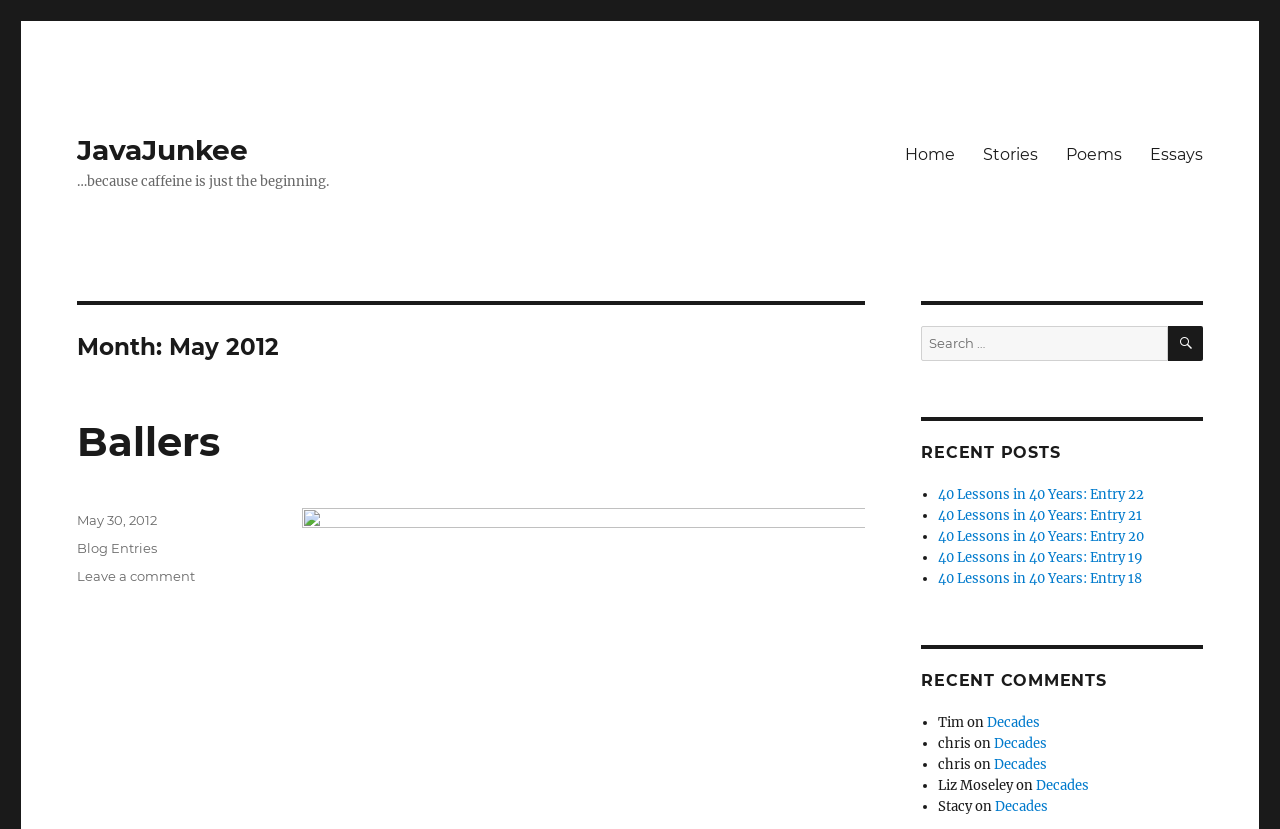What is the category of the post 'Ballers'?
Provide an in-depth and detailed explanation in response to the question.

The category of the post 'Ballers' is 'Blog Entries', which is indicated by the link 'Blog Entries' in the footer of the post.